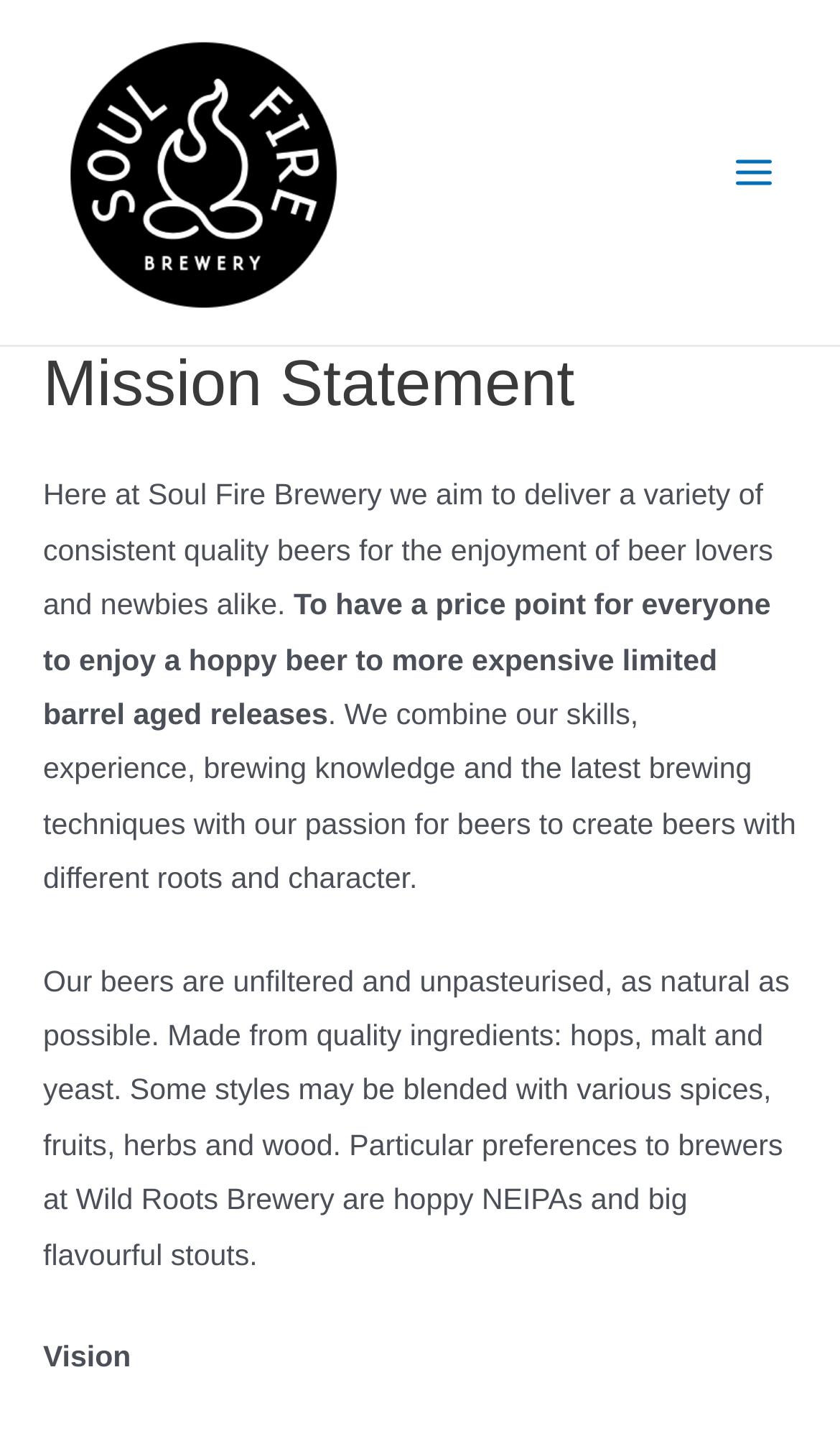What are the ingredients used in the brewery's beers?
Based on the image, provide your answer in one word or phrase.

Hops, malt, yeast